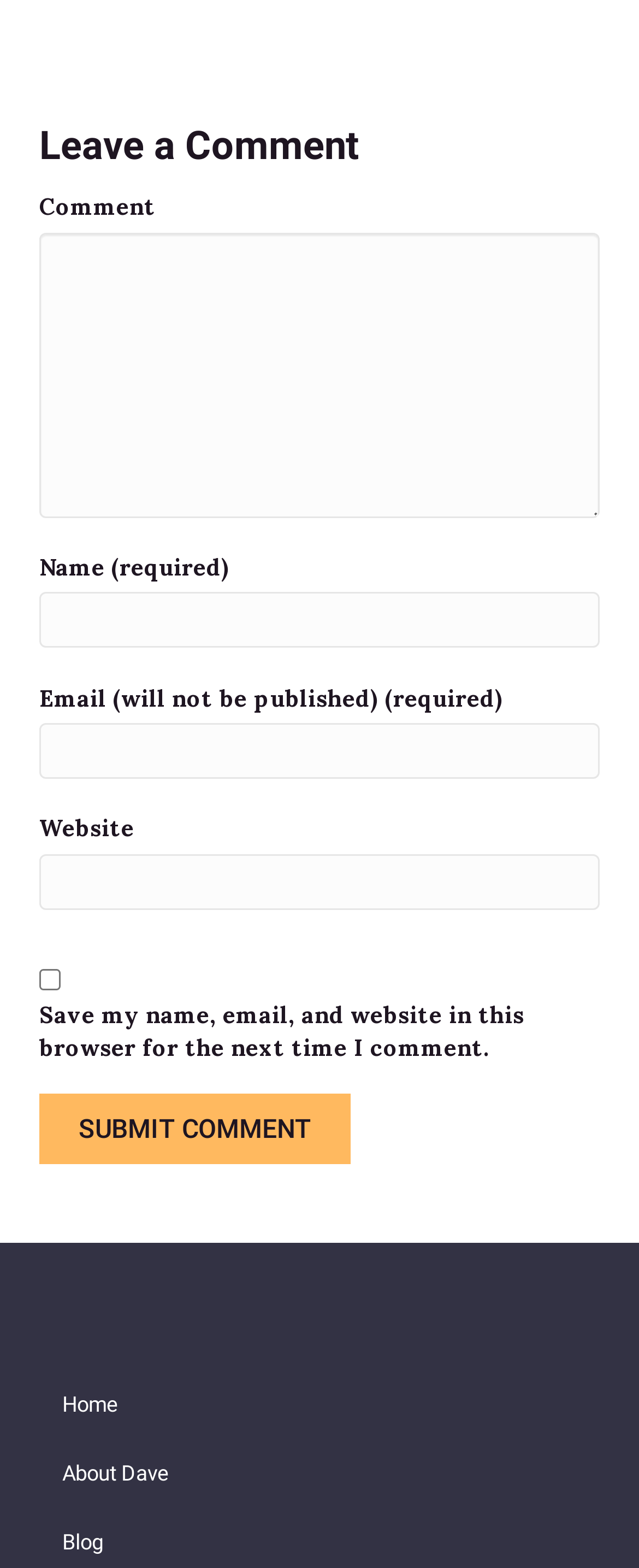Find the bounding box of the UI element described as: "parent_node: Comment name="author"". The bounding box coordinates should be given as four float values between 0 and 1, i.e., [left, top, right, bottom].

[0.062, 0.378, 0.938, 0.413]